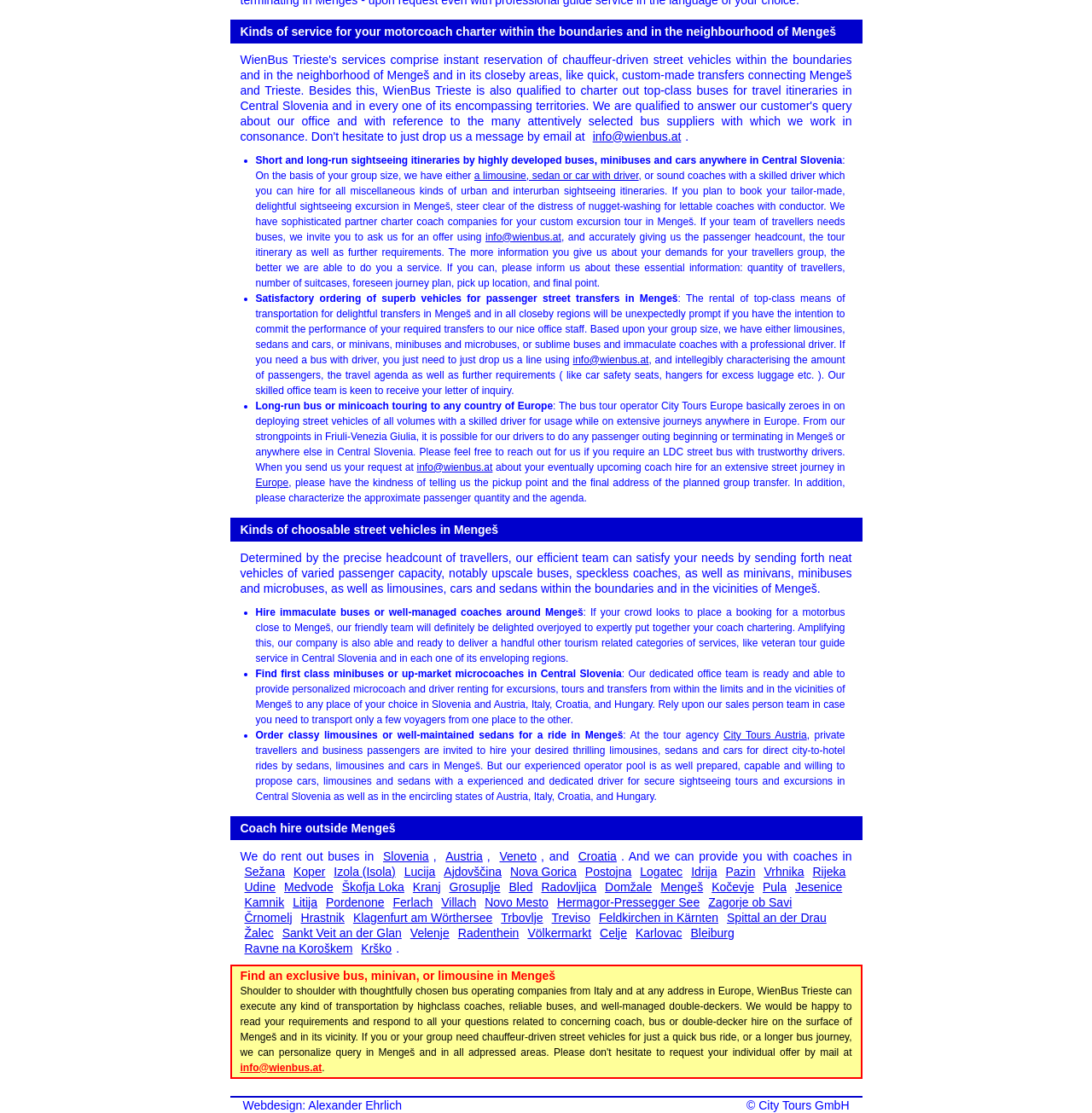Indicate the bounding box coordinates of the element that must be clicked to execute the instruction: "Explore long-run bus or minicoach touring to any country of Europe". The coordinates should be given as four float numbers between 0 and 1, i.e., [left, top, right, bottom].

[0.234, 0.359, 0.506, 0.37]